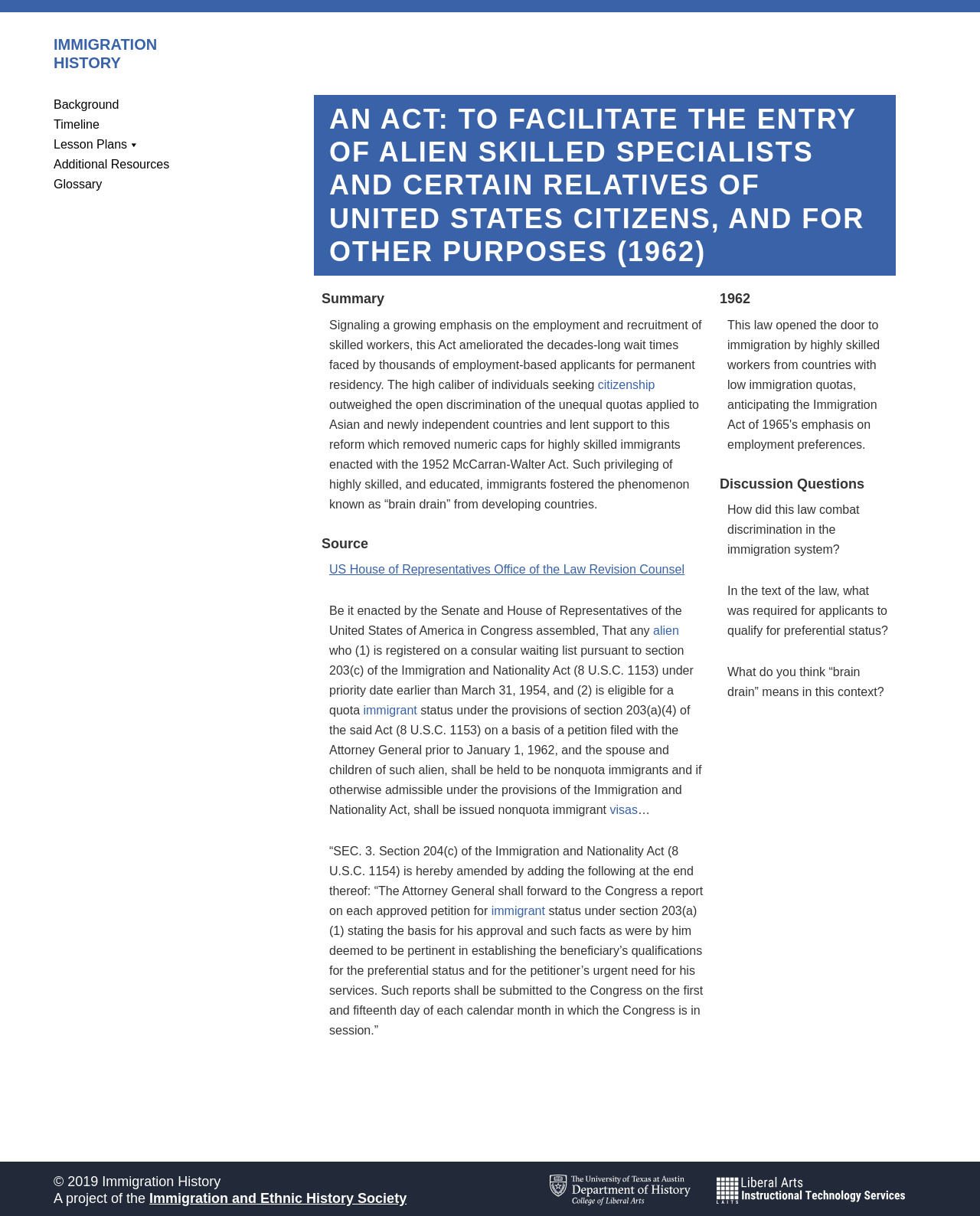Produce an elaborate caption capturing the essence of the webpage.

This webpage is about the 1962 law that facilitated the entry of alien skilled specialists and certain relatives of United States citizens. At the top of the page, there are three "Skip to" links, allowing users to navigate to primary navigation, main content, or primary sidebar. Below these links, there is a prominent link to "IMMIGRATION HISTORY".

The main content of the page is divided into sections, including an article about the 1962 law, discussion questions, a summary, and a source section. The article title is "An Act: To facilitate the entry of alien skilled specialists and certain relatives of United States citizens, and for other purposes (1962)". Below the title, there is a heading with the year "1962". The discussion questions section includes three questions related to the law, such as how it combated discrimination in the immigration system.

The summary section provides an overview of the law, stating that it ameliorated the decades-long wait times faced by thousands of employment-based applicants for permanent residency. The text also explains that the law removed numeric caps for highly skilled immigrants and fostered the phenomenon known as "brain drain" from developing countries.

The source section includes a link to the US House of Representatives Office of the Law Revision Counsel and quotes from the law itself. There are also links to related terms, such as "citizenship", "alien", "immigrant", and "visas".

On the left side of the page, there is a primary sidebar with links to "Background", "Timeline", "Lesson Plans", "Additional Resources", and "Glossary". At the bottom of the page, there are copyright information and links to the Immigration and Ethnic History Society, as well as logos for the History department and LAITS.